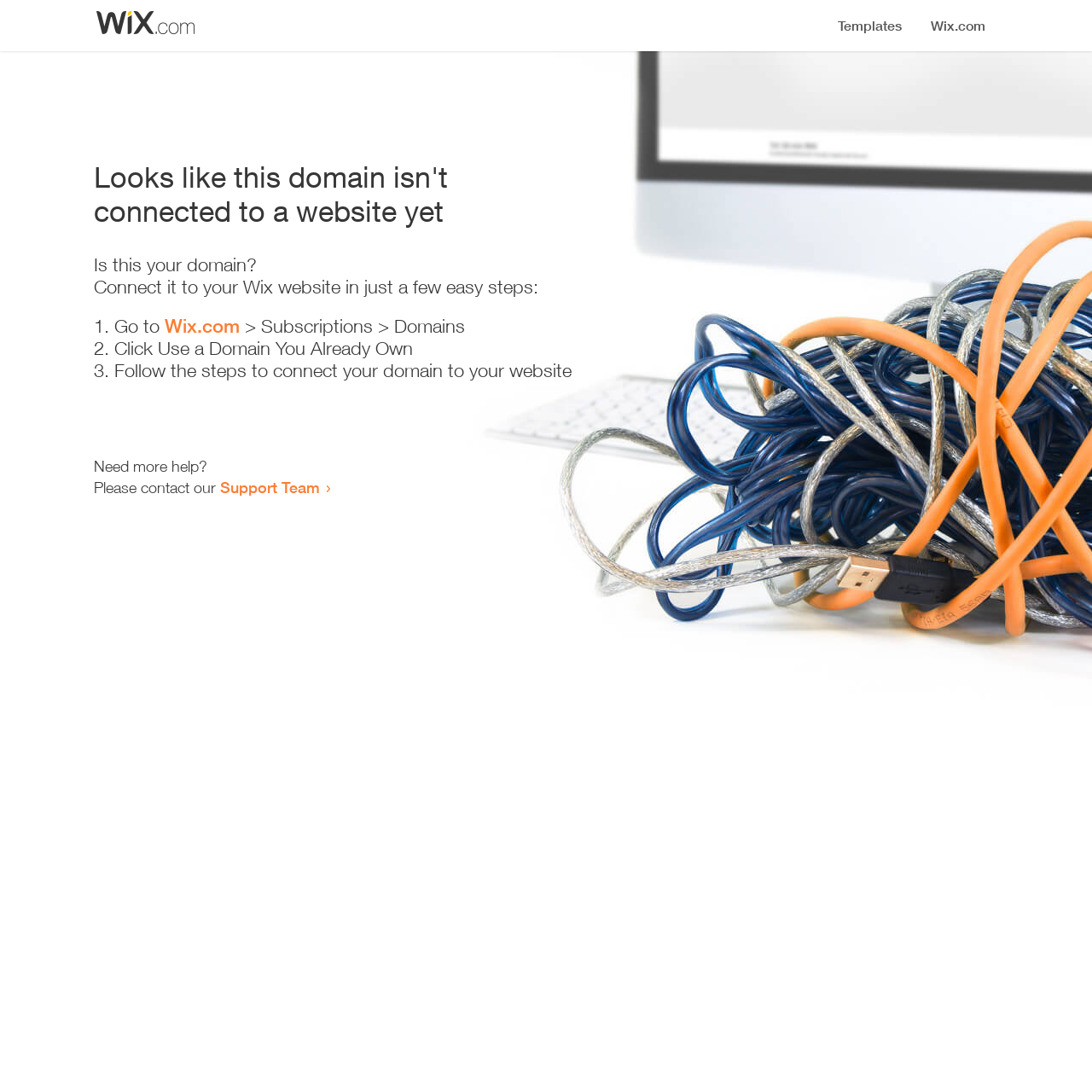Describe the webpage meticulously, covering all significant aspects.

The webpage appears to be an error page, indicating that a domain is not connected to a website yet. At the top, there is a small image, followed by a heading that states the error message. Below the heading, there is a series of instructions to connect the domain to a Wix website. The instructions are presented in a step-by-step format, with three numbered list items. Each list item contains a brief description of the action to take, with the second list item containing a link to Wix.com. 

To the right of the list items, there is a brief description of the action to take. The instructions are followed by a message asking if the user needs more help, and providing a link to the Support Team if they do. The overall layout is simple and easy to follow, with clear headings and concise text.